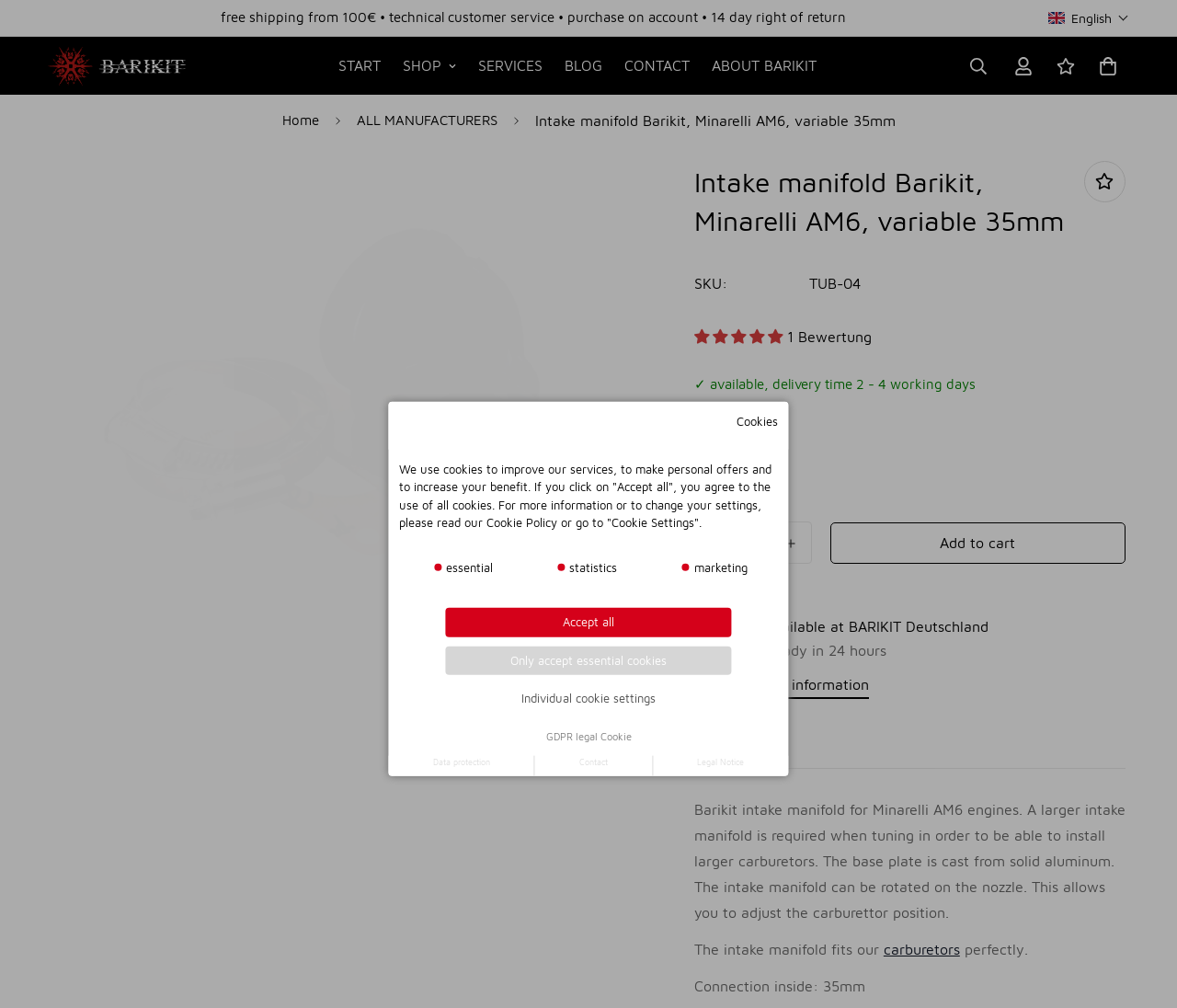Can you determine the bounding box coordinates of the area that needs to be clicked to fulfill the following instruction: "Ask a question"?

None